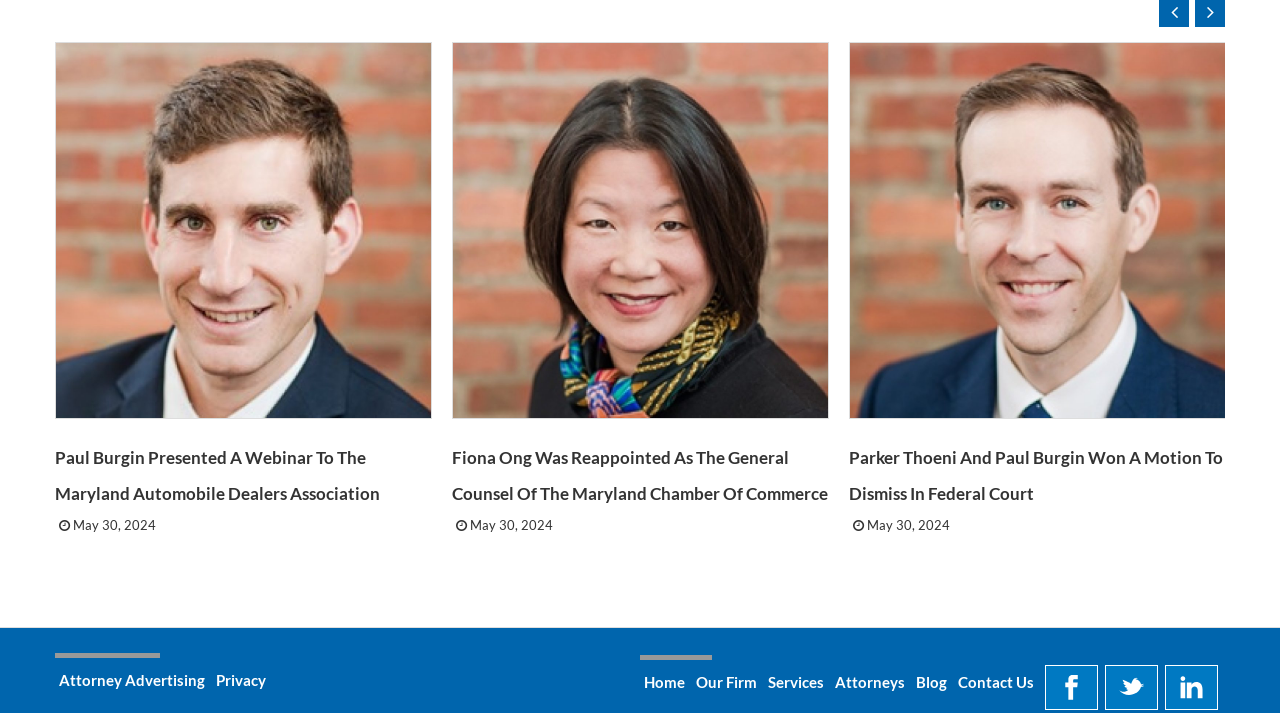How many images are present in the layout table?
Could you answer the question with a detailed and thorough explanation?

I counted the images in the layout table by looking at the elements with type 'image' and bounding box coordinates that indicate they are within the layout table. There are 3 images in total, each within a separate link element.